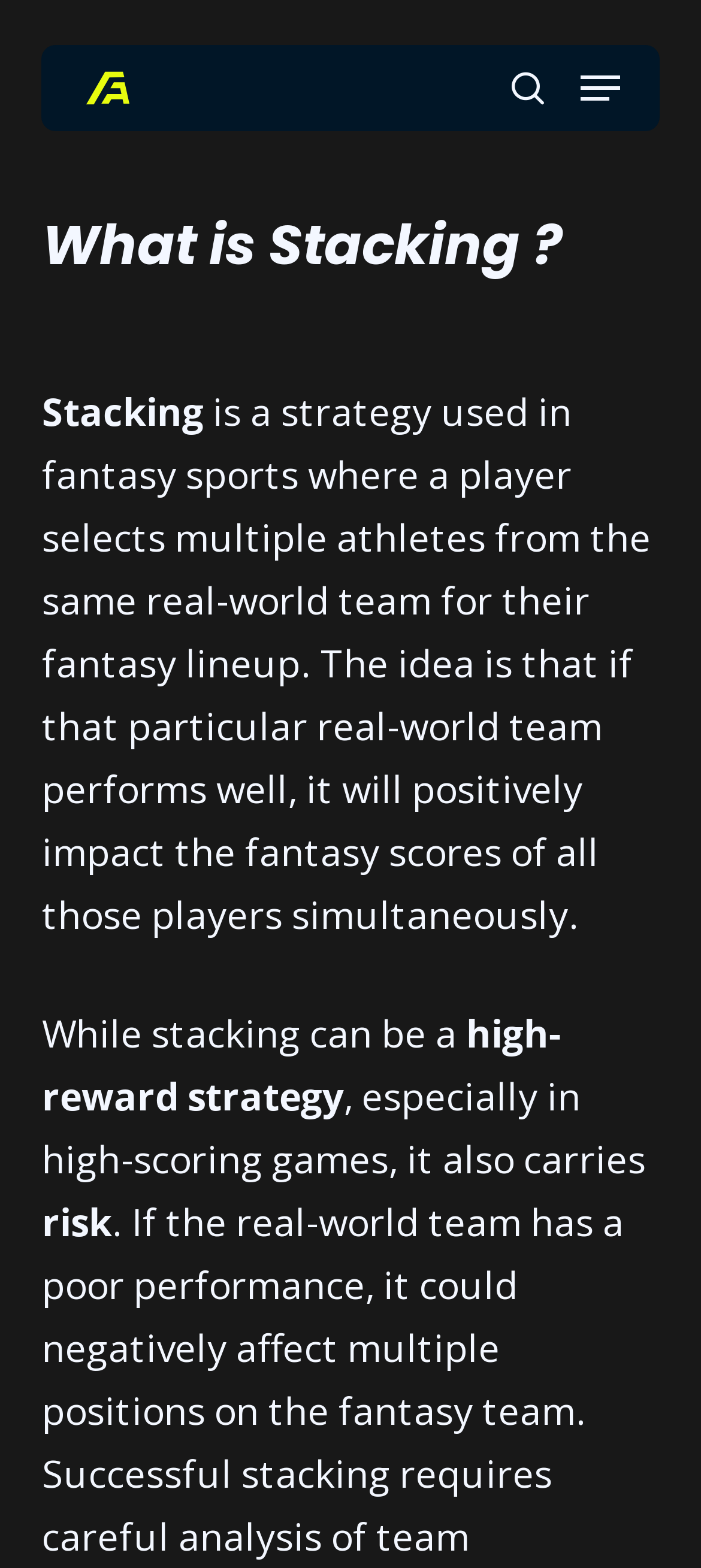Can the navigation menu be expanded?
Using the image provided, answer with just one word or phrase.

Yes